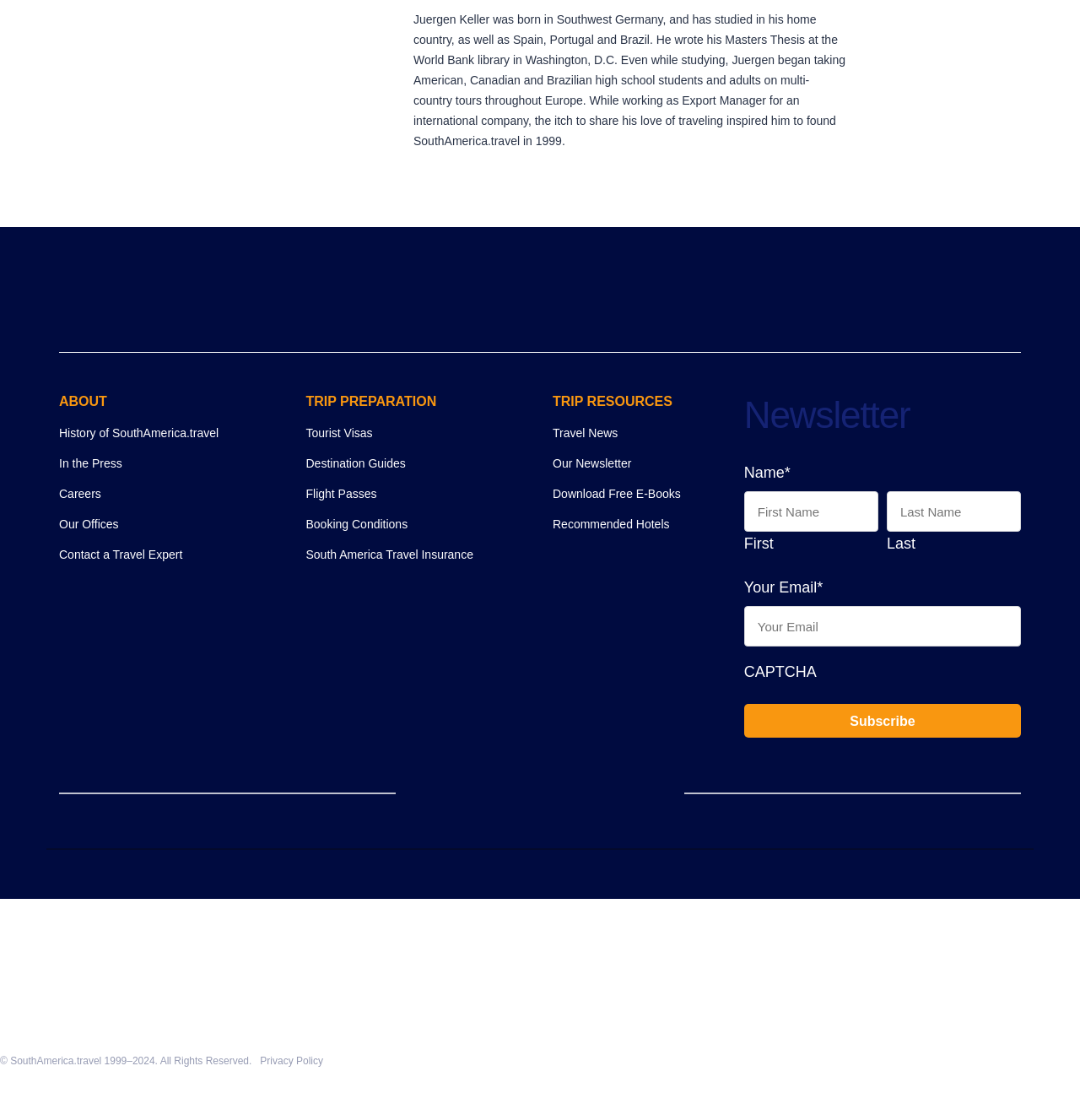Please answer the following question as detailed as possible based on the image: 
What is the Trustpilot brandmark for?

The Trustpilot brandmark is an image located at the top of the webpage, and it is commonly used to display ratings and reviews for a company. This suggests that the brandmark is for rating and review purposes.